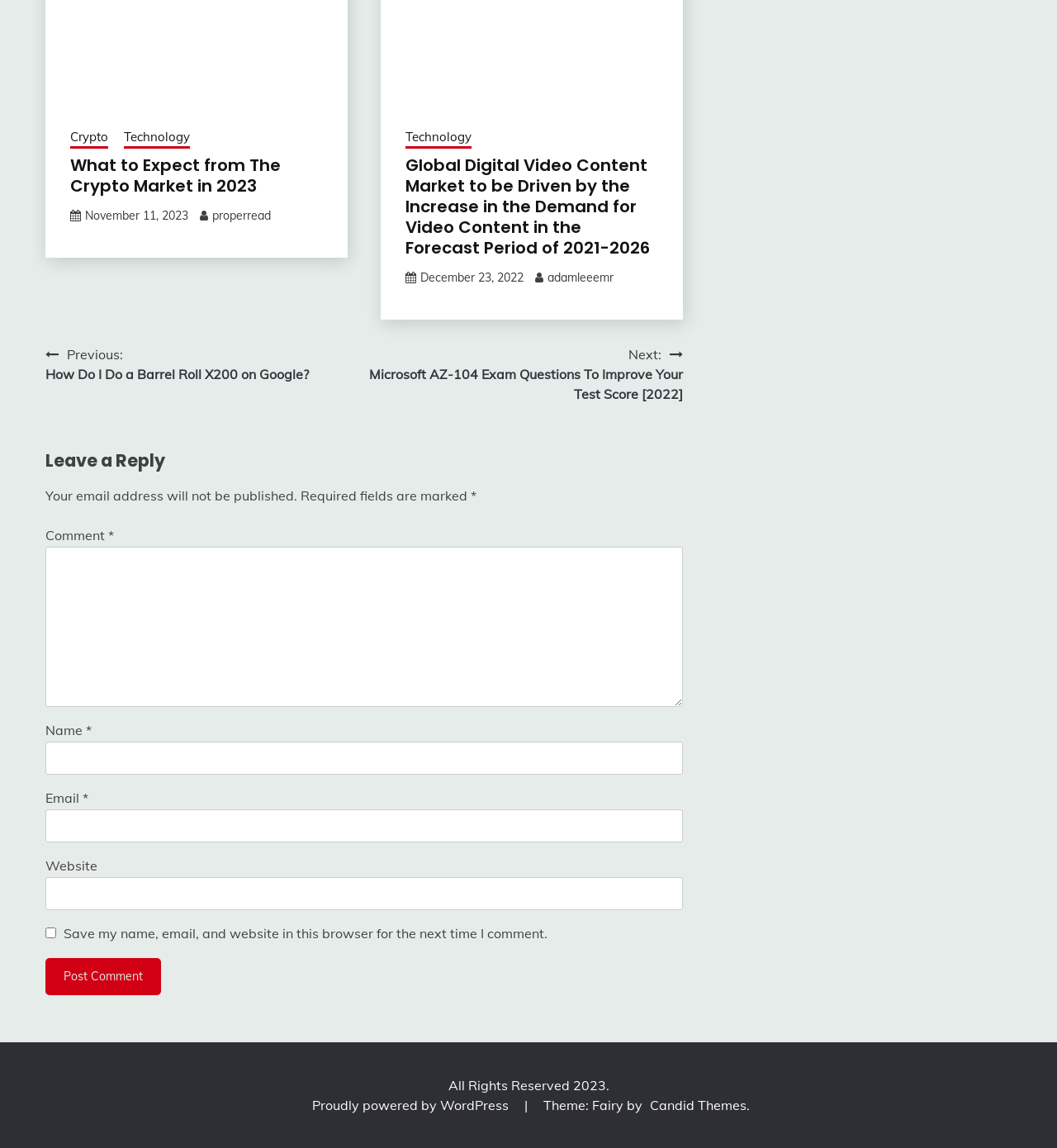Identify the bounding box of the UI element that matches this description: "name="submit" value="Post Comment"".

[0.043, 0.835, 0.152, 0.867]